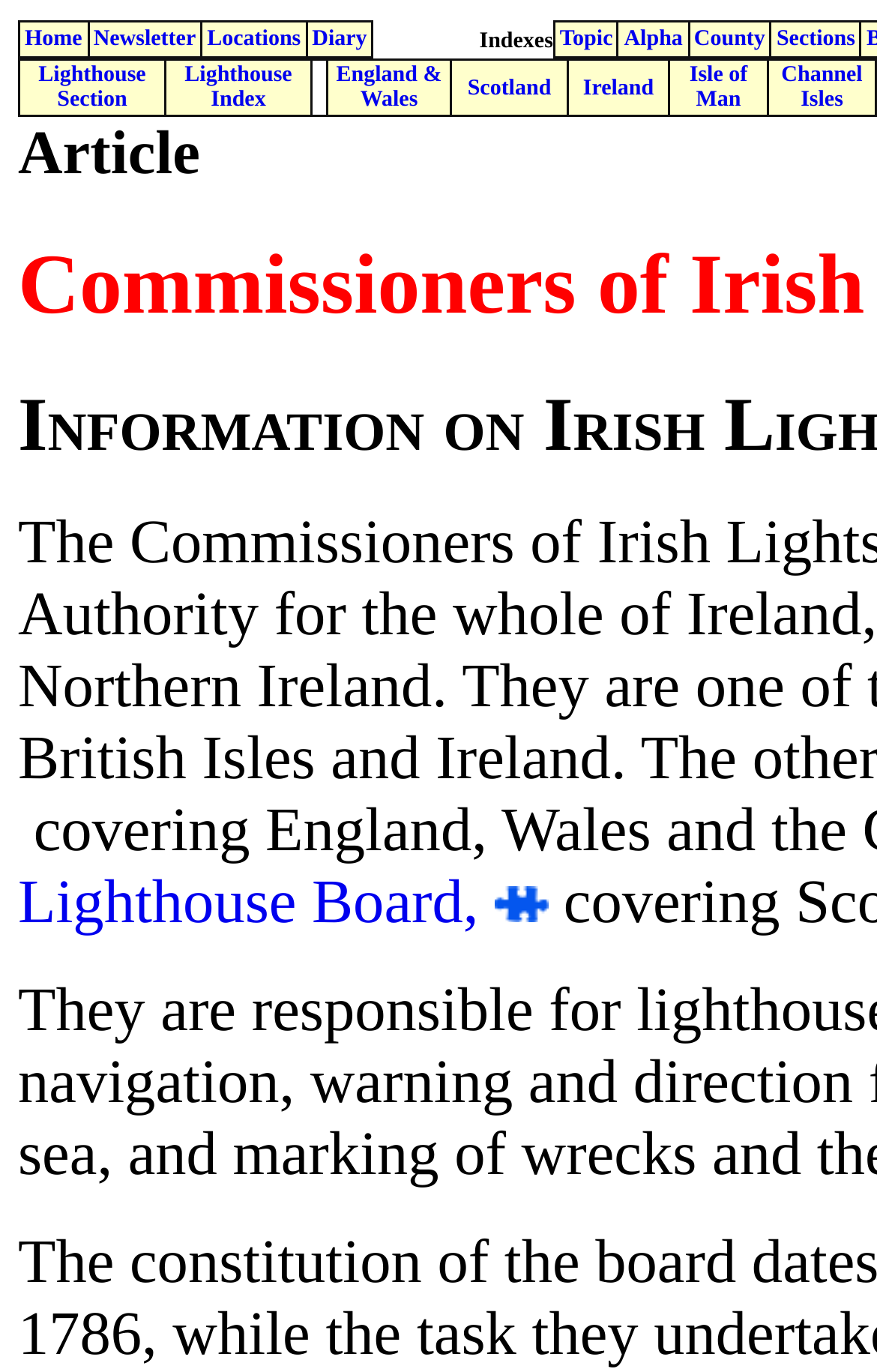Please find the bounding box coordinates for the clickable element needed to perform this instruction: "Explore Locations".

[0.236, 0.019, 0.343, 0.037]